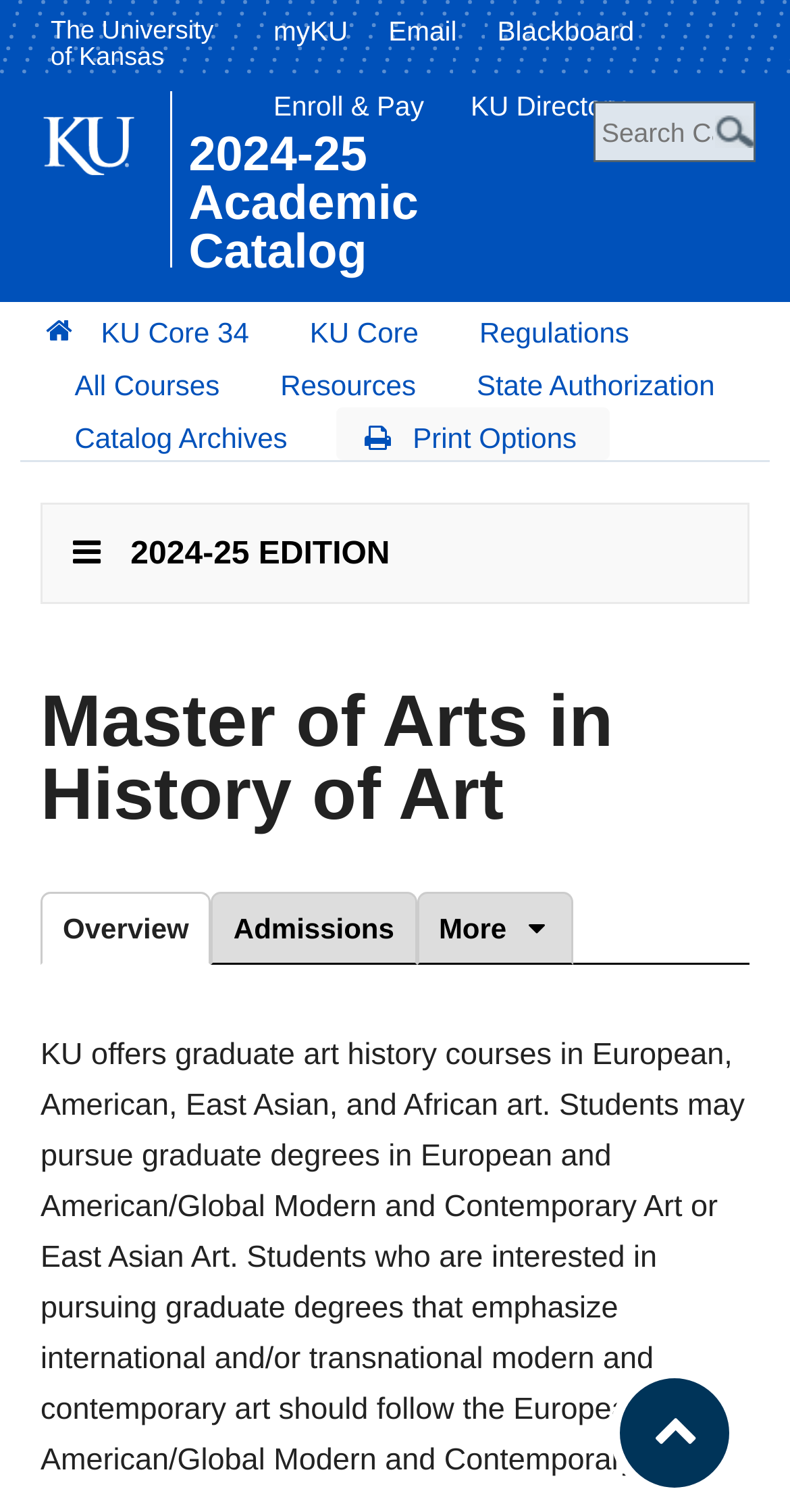Locate the bounding box coordinates of the element's region that should be clicked to carry out the following instruction: "View the 2024-25 Academic Catalog". The coordinates need to be four float numbers between 0 and 1, i.e., [left, top, right, bottom].

[0.239, 0.087, 0.751, 0.184]